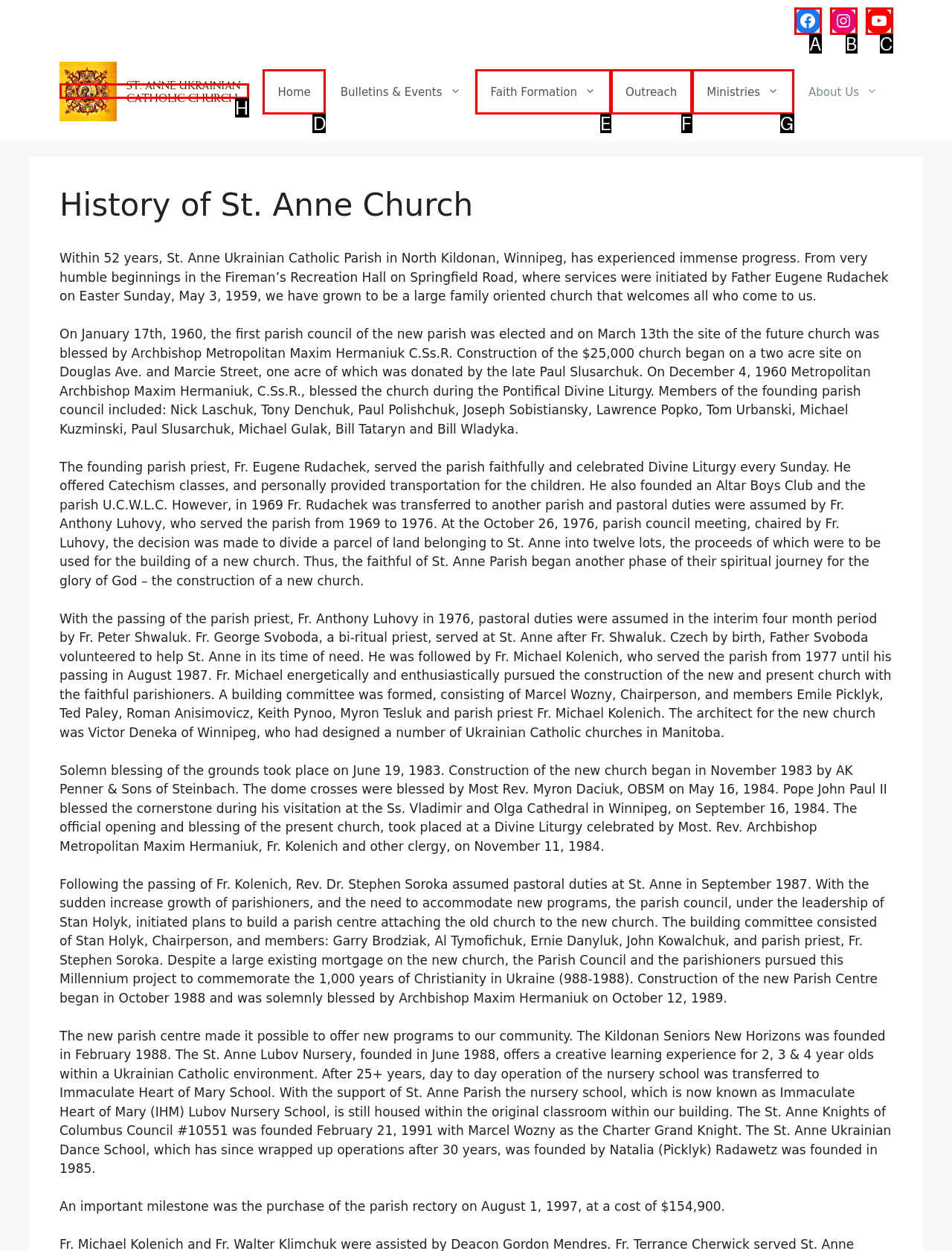Tell me which one HTML element best matches the description: alt="St. Anne Ukrainian Catholic Church"
Answer with the option's letter from the given choices directly.

H